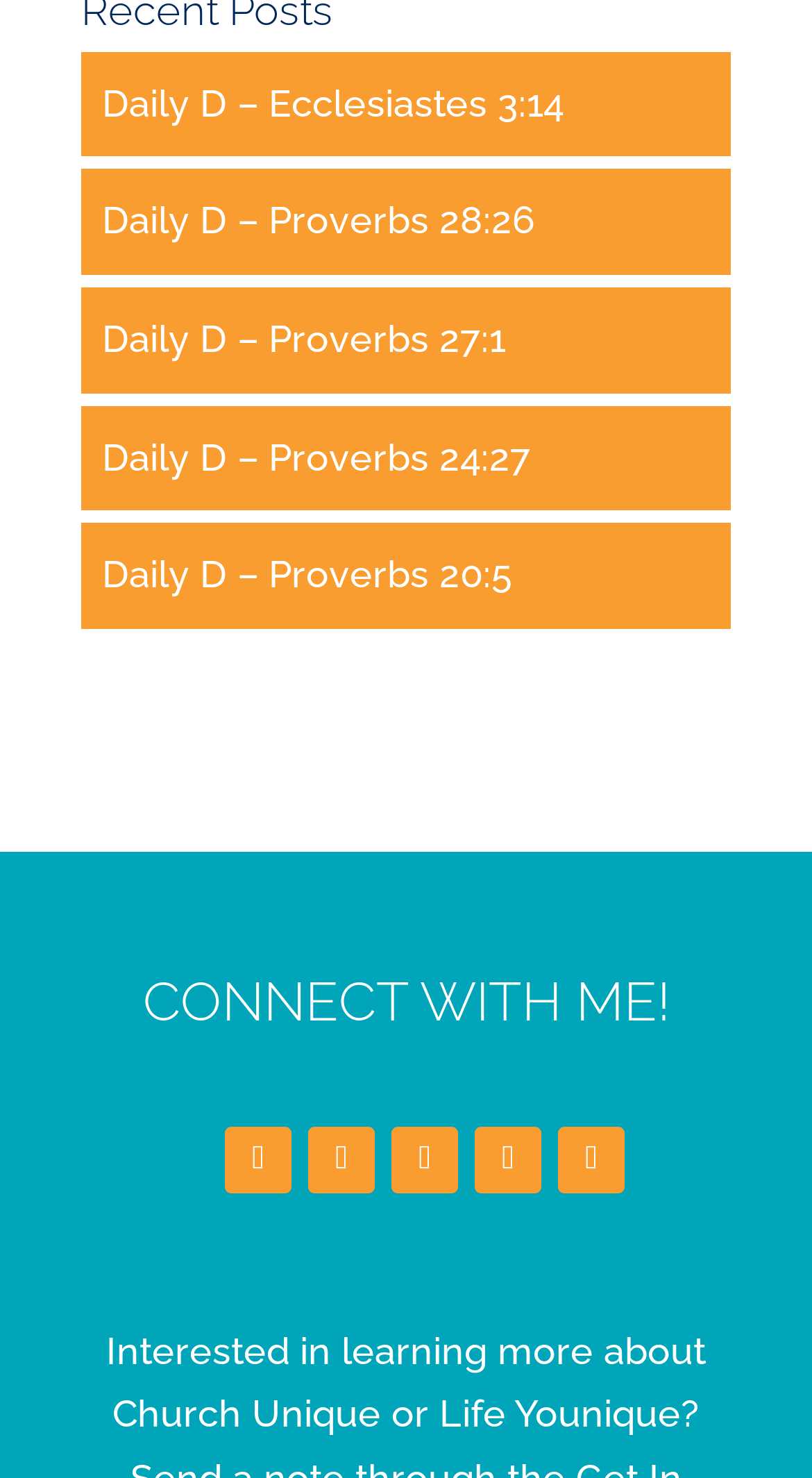Use a single word or phrase to answer this question: 
What is the heading above the social media links?

CONNECT WITH ME!